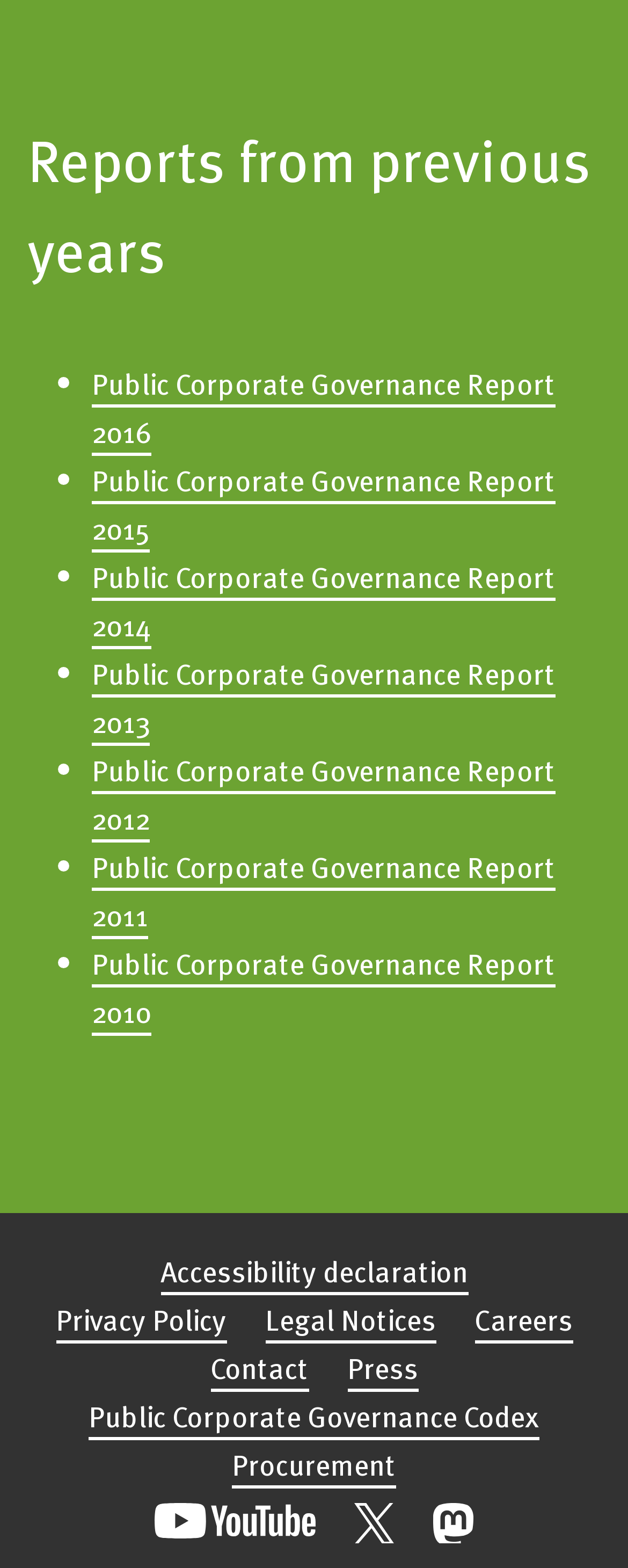What is the purpose of the links at the bottom of the page?
Using the image, provide a concise answer in one word or a short phrase.

Footer navigation